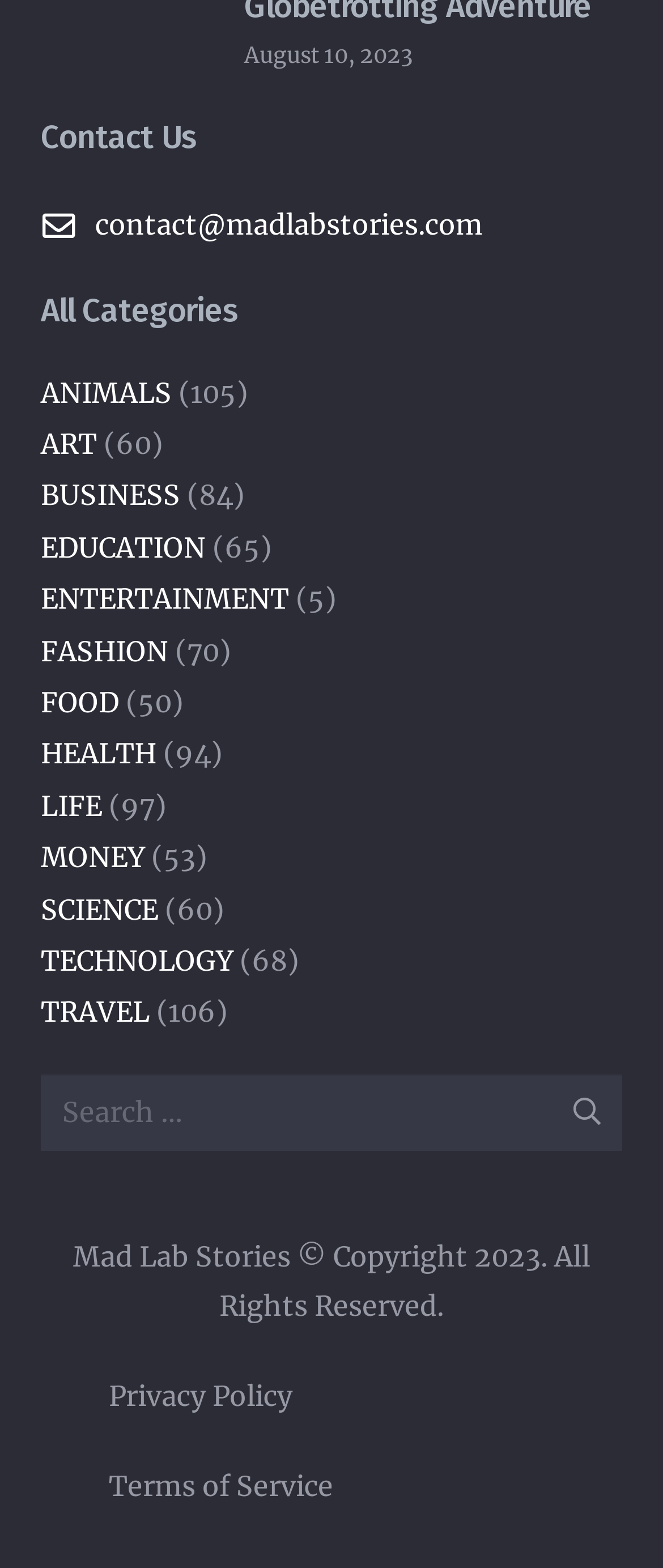Please locate the clickable area by providing the bounding box coordinates to follow this instruction: "Read Privacy Policy".

[0.164, 0.879, 0.441, 0.901]